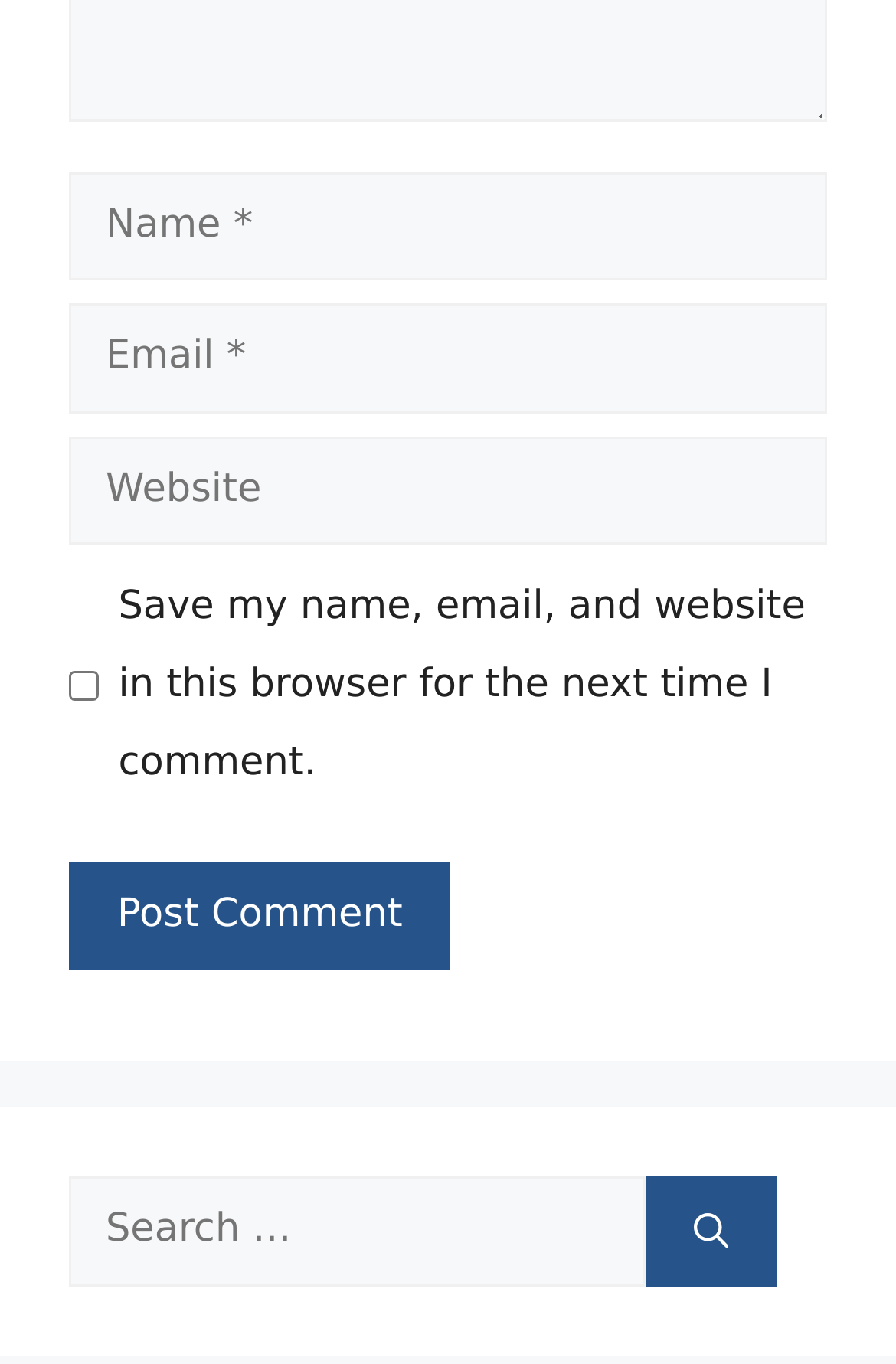Answer the question in a single word or phrase:
What is the purpose of the checkbox?

Save comment info